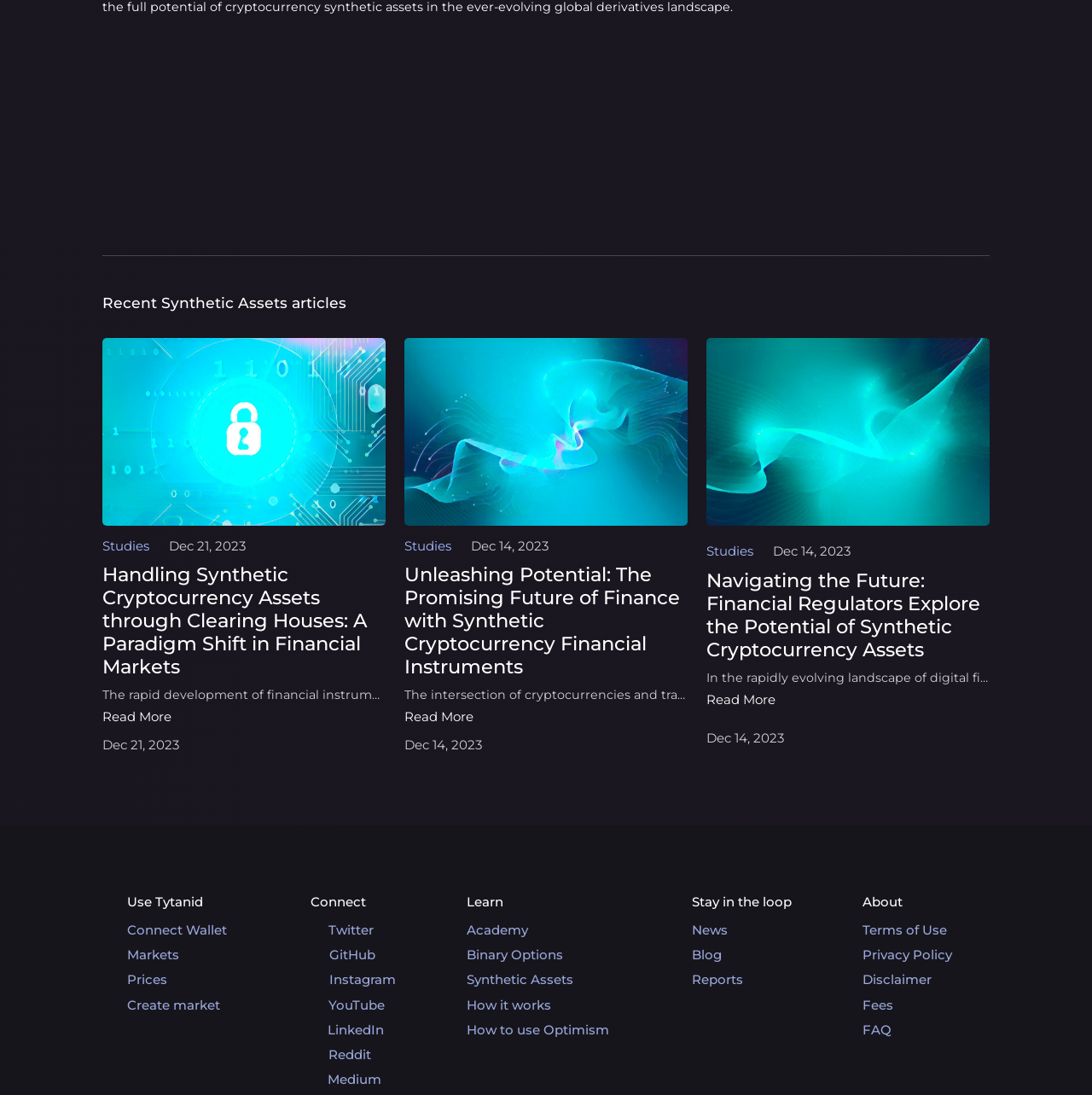Find the bounding box coordinates of the clickable area that will achieve the following instruction: "Read about Terms of Use".

[0.79, 0.842, 0.872, 0.856]